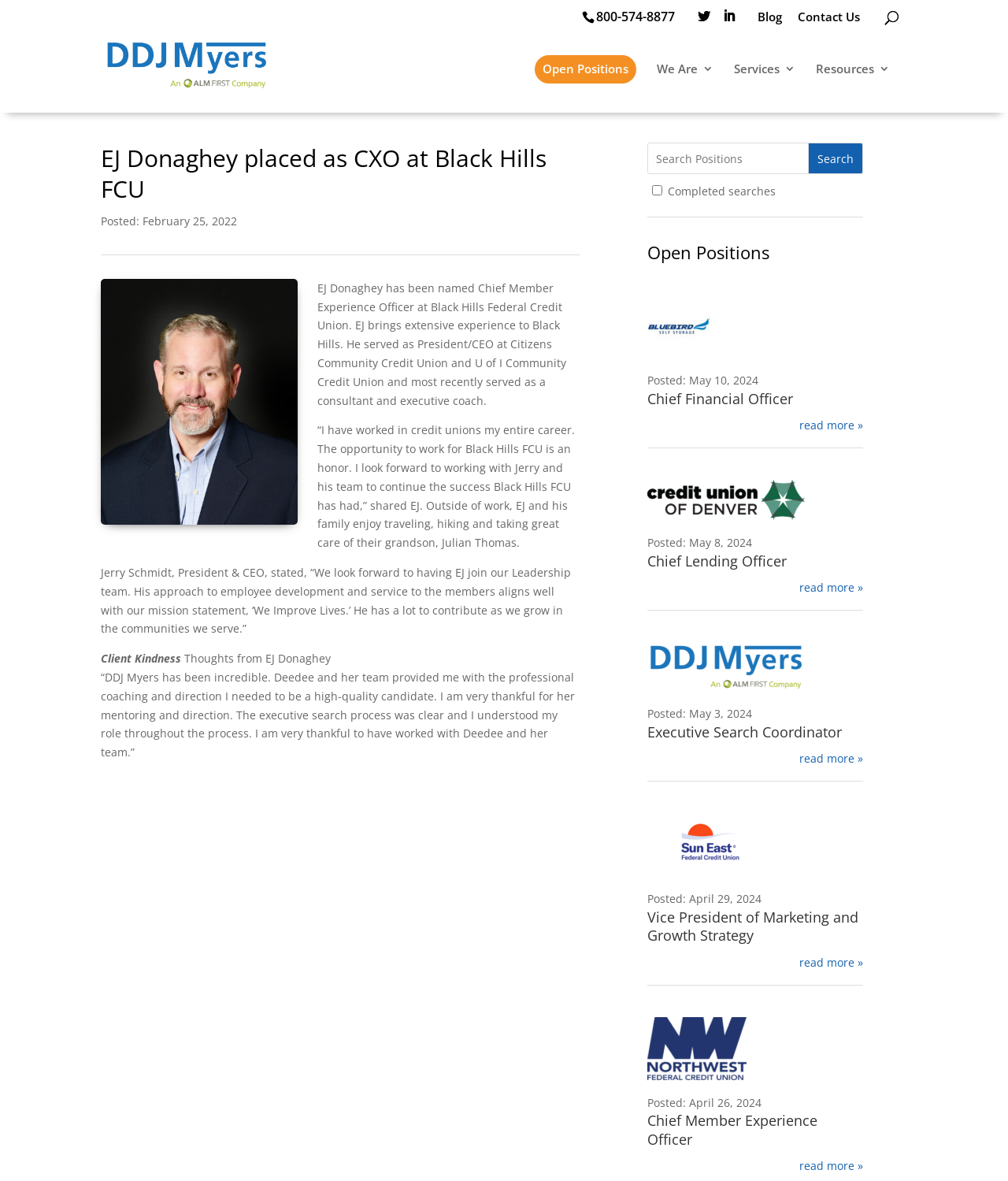What is the purpose of the search box at the top of the webpage?
We need a detailed and exhaustive answer to the question. Please elaborate.

The search box at the top of the webpage is labeled 'Search Positions' and has a button labeled 'Search', indicating that it is intended for users to search for open positions.